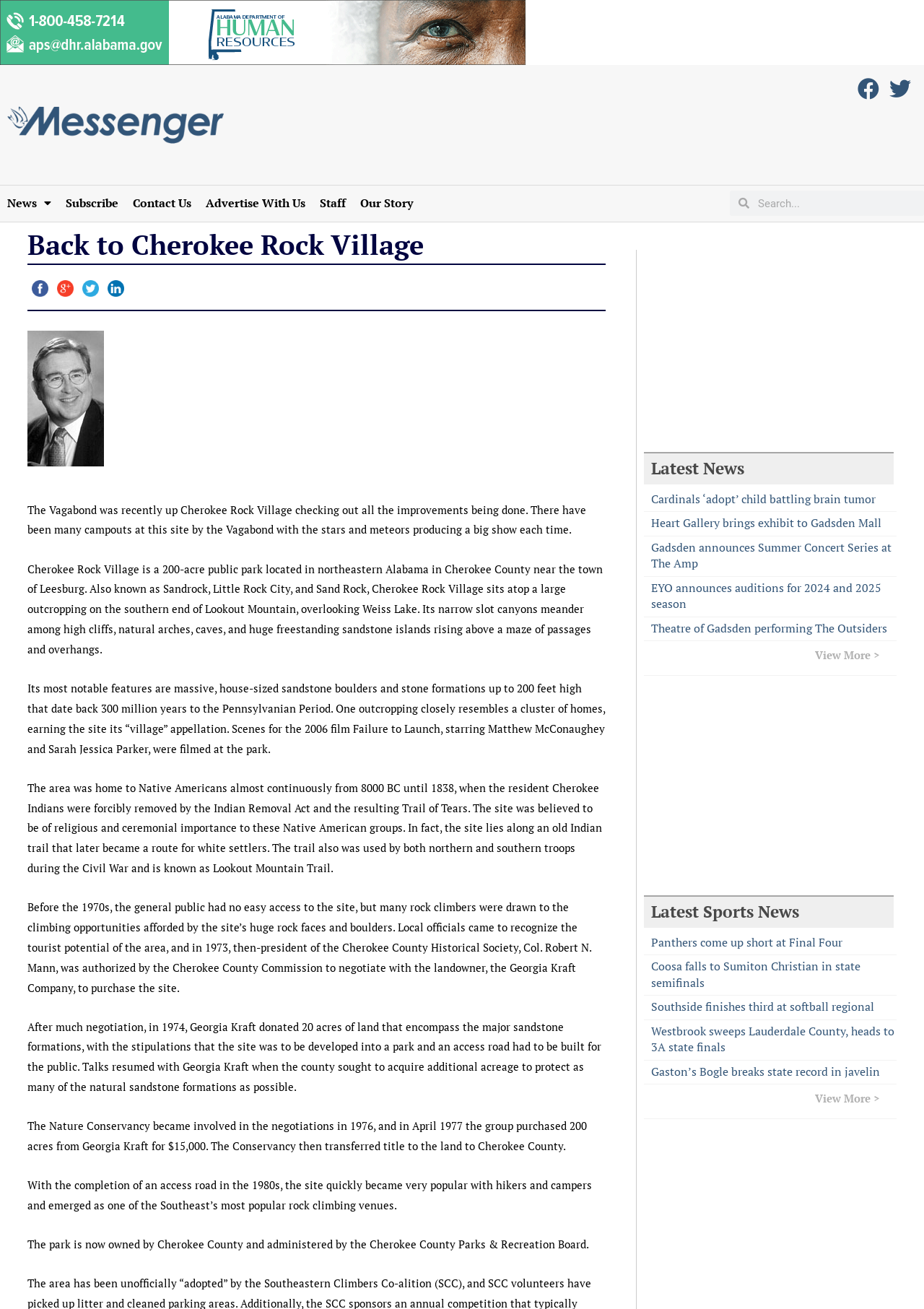What is the location of Cherokee Rock Village?
Examine the image and give a concise answer in one word or a short phrase.

Northeastern Alabama